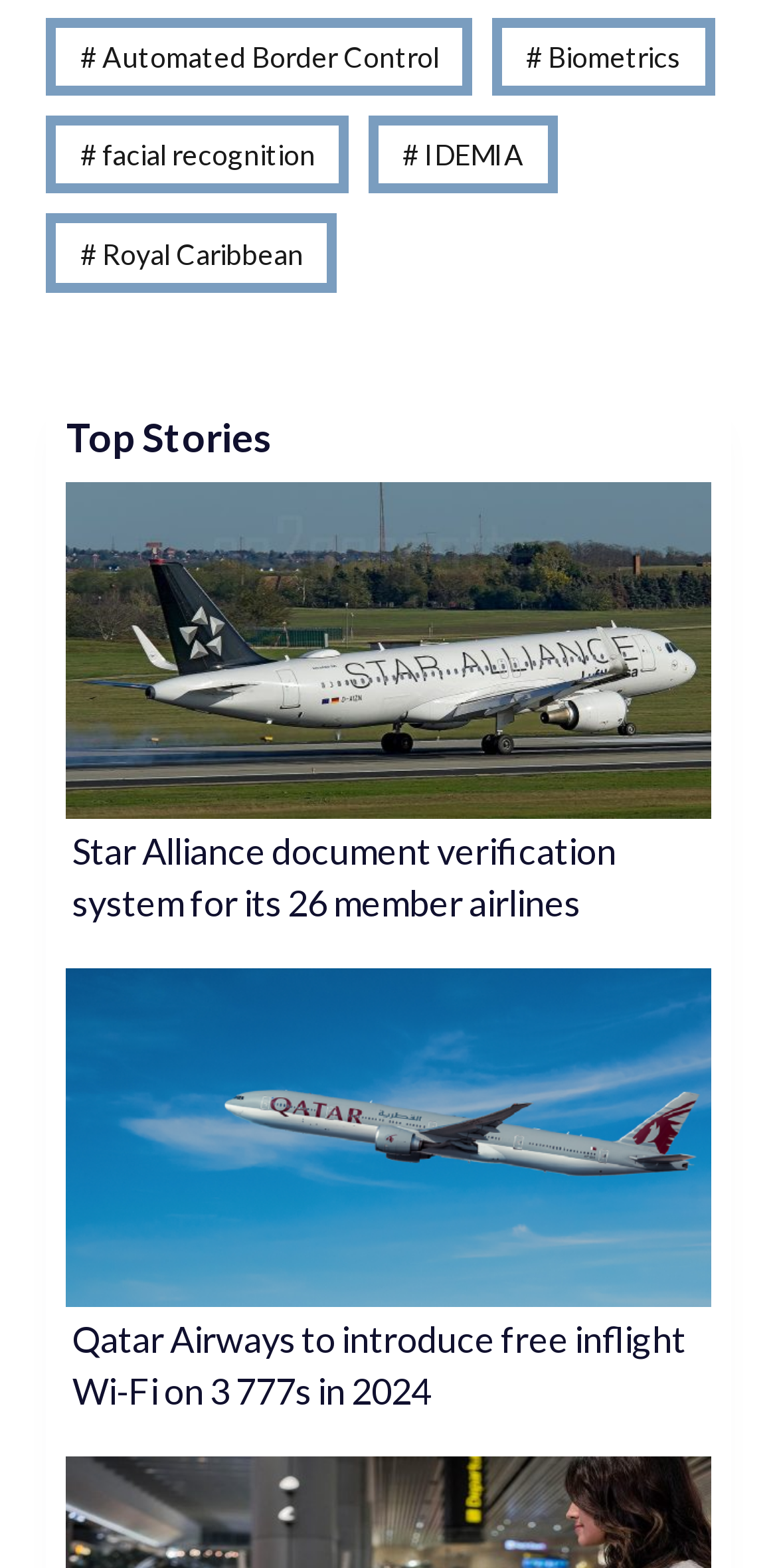What is the topic of the first link?
Answer the question with as much detail as possible.

The first link on the webpage has the text 'Automated Border Control', which suggests that it is related to border control systems that use automation.